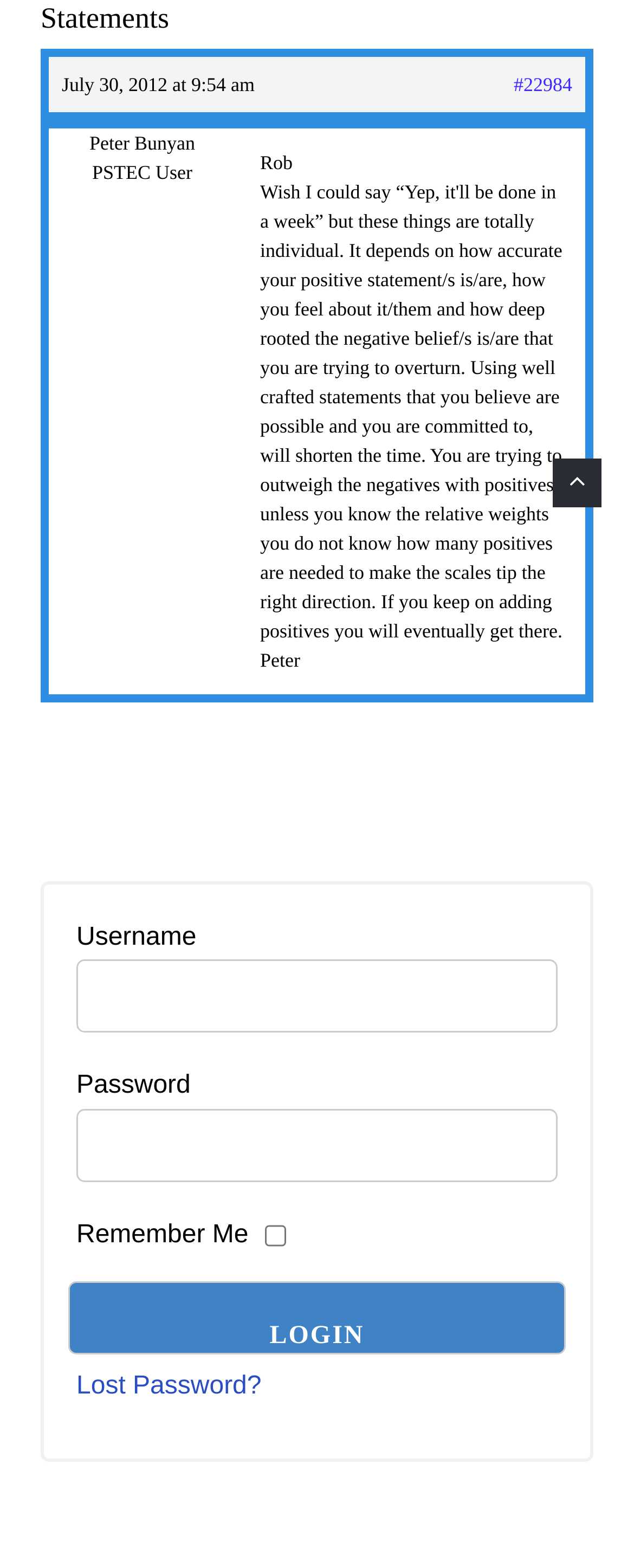Provide the bounding box coordinates of the HTML element described by the text: "#22984".

[0.81, 0.044, 0.903, 0.063]